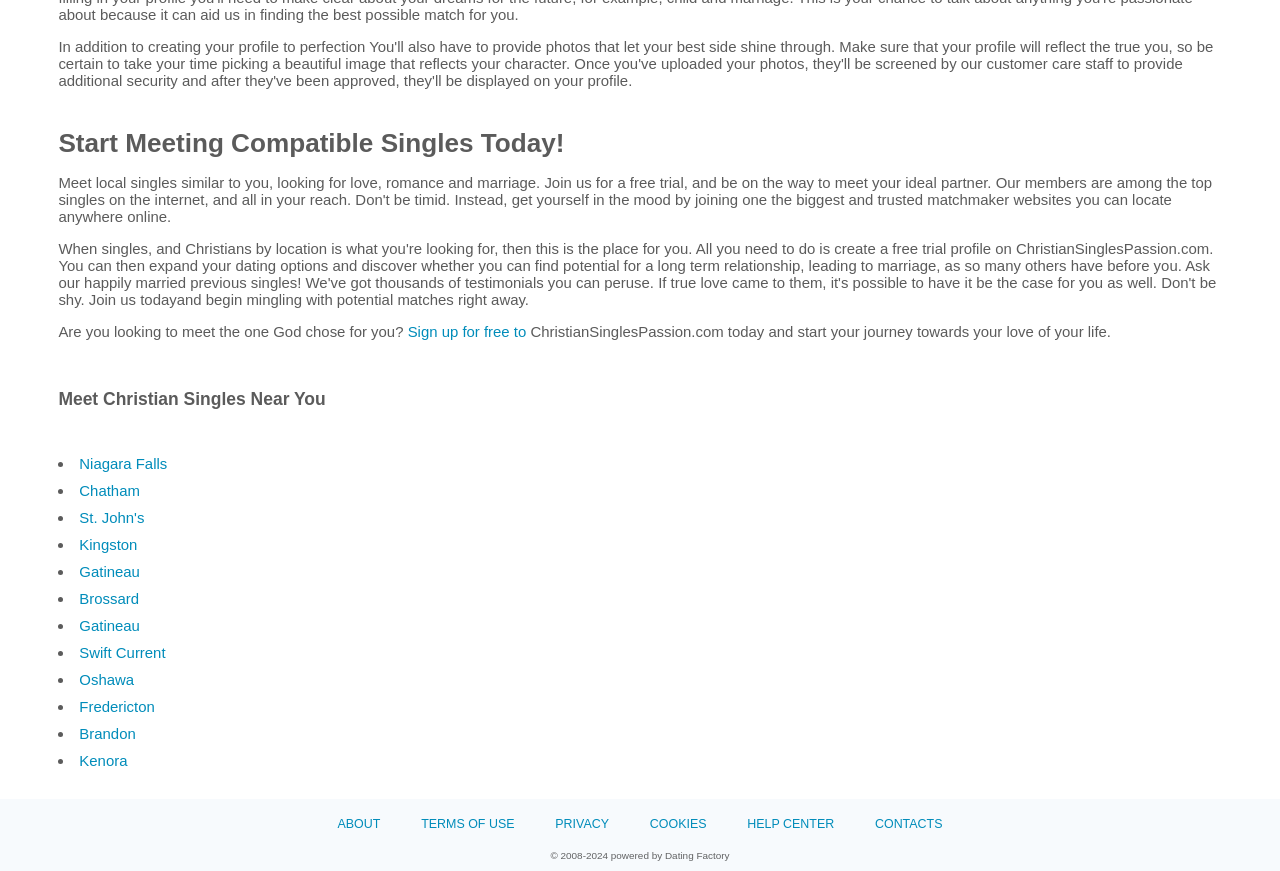Can you determine the bounding box coordinates of the area that needs to be clicked to fulfill the following instruction: "Contact the website administrators"?

[0.669, 0.928, 0.751, 0.965]